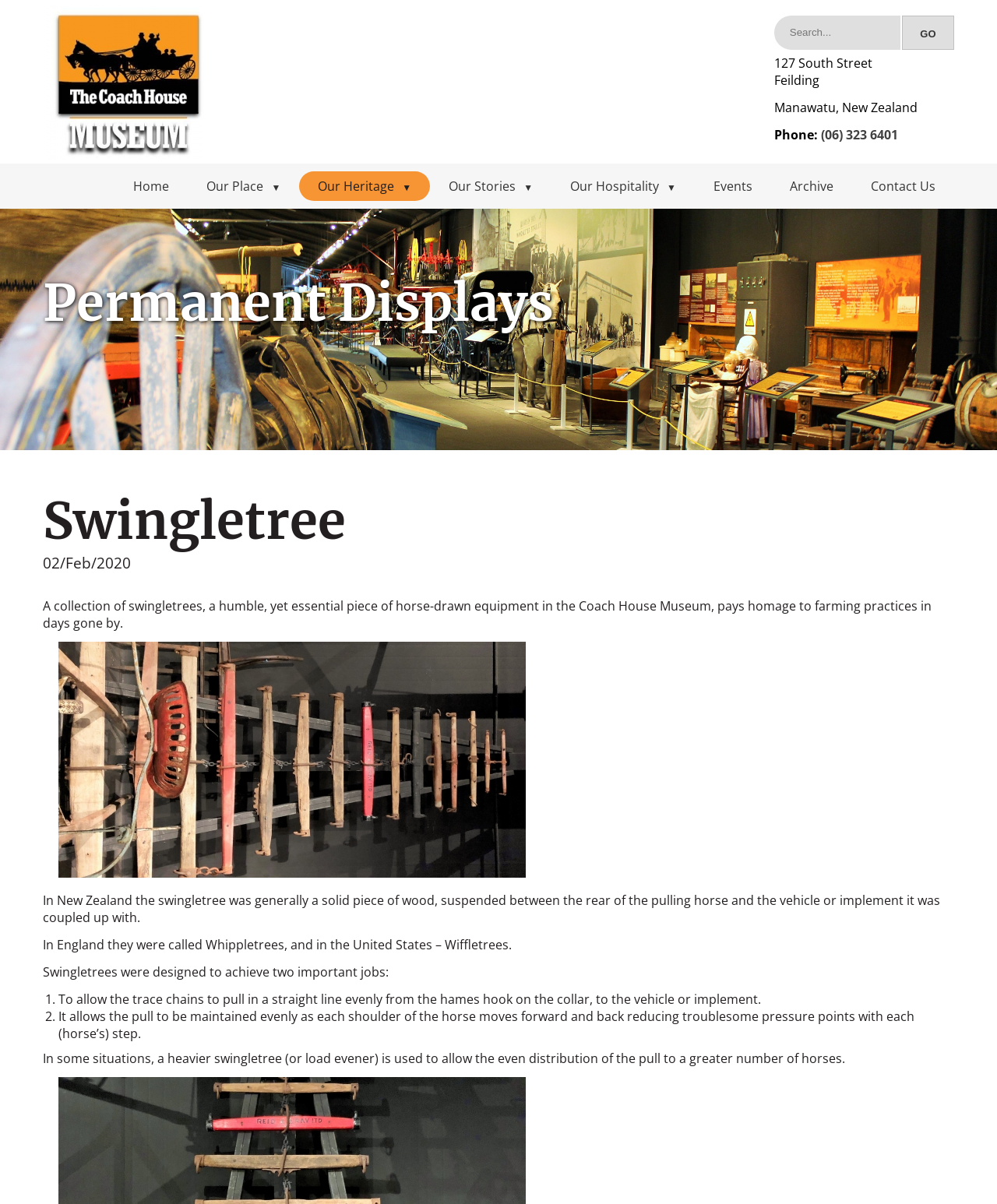What is the address of the Coach House Museum?
Look at the image and answer the question with a single word or phrase.

127 South Street, Feilding, Manawatu, New Zealand